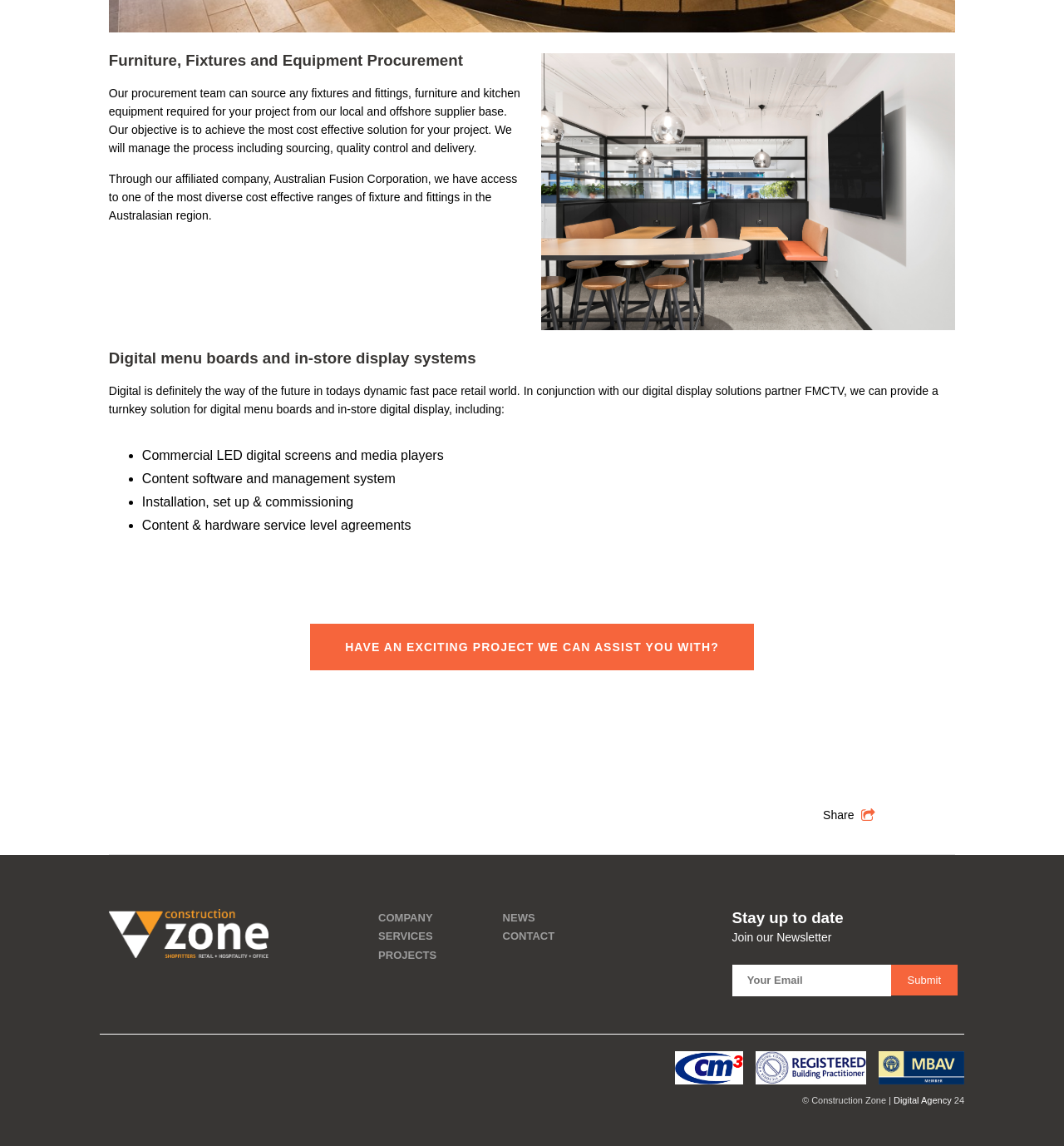What is the company's affiliated company mentioned on the webpage?
Using the image as a reference, deliver a detailed and thorough answer to the question.

The webpage mentions that the company has access to one of the most diverse and cost-effective ranges of fixtures and fittings in the Australasian region through their affiliated company, Australian Fusion Corporation.